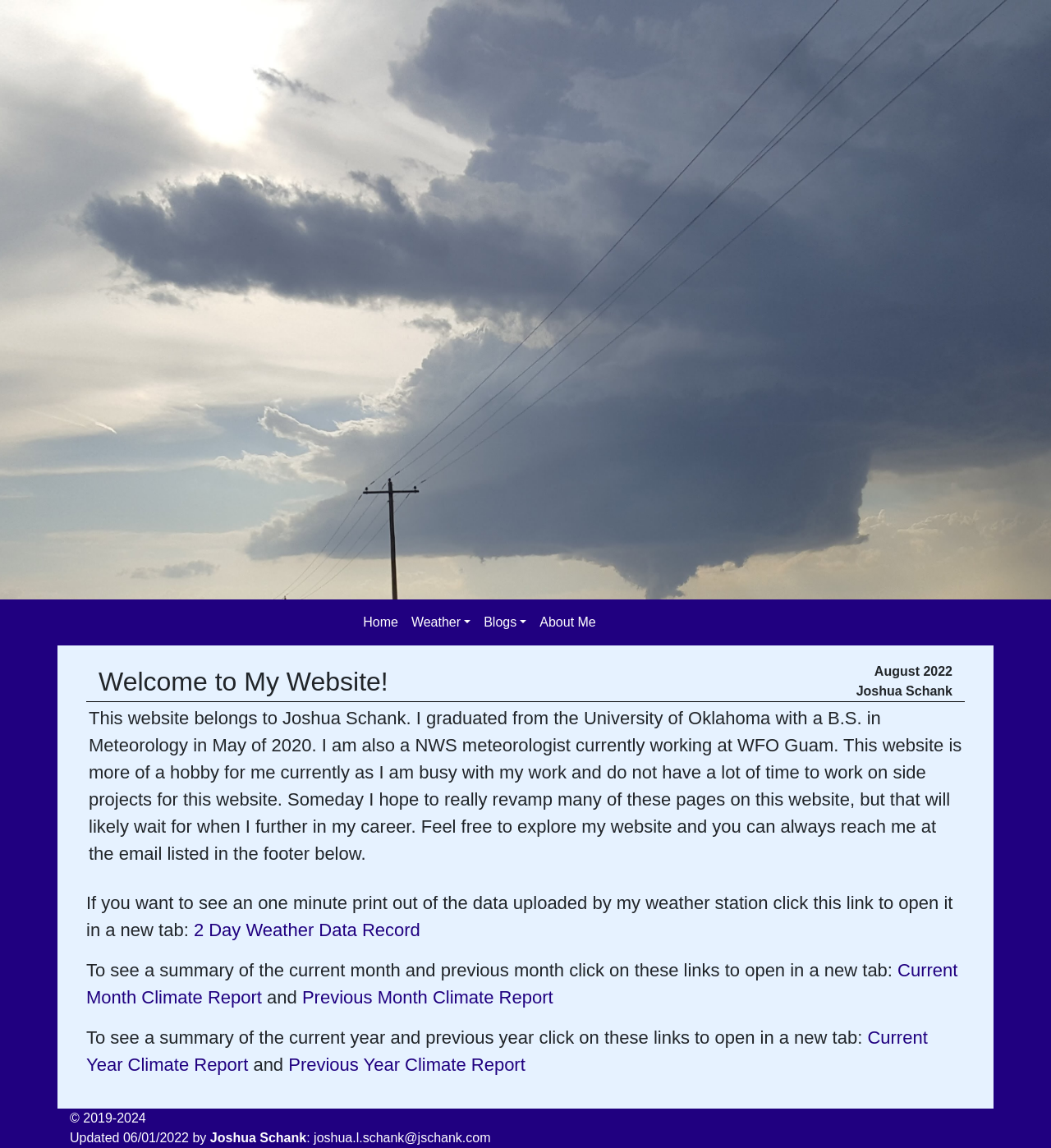Write an elaborate caption that captures the essence of the webpage.

The webpage is Joshua Schank's personal website, which has a navigation menu at the top with five links: "Home", "Weather", "Blogs", "About Me", and an empty link. Below the navigation menu, there is a main article section that takes up most of the page. 

In the main article section, there is a heading "Welcome to My Website!" followed by a brief introduction about Joshua Schank, including his educational background and current occupation as a NWS meteorologist. The text also mentions that the website is a hobby and may be revamped in the future.

Below the introduction, there are several links and text sections related to weather data. There is a link to a one-minute printout of the data uploaded by Joshua's weather station, as well as links to climate reports for the current and previous months, and the current and previous years.

At the bottom of the page, there is a footer section with copyright information, a note about the last update, and contact information in the form of an email address.